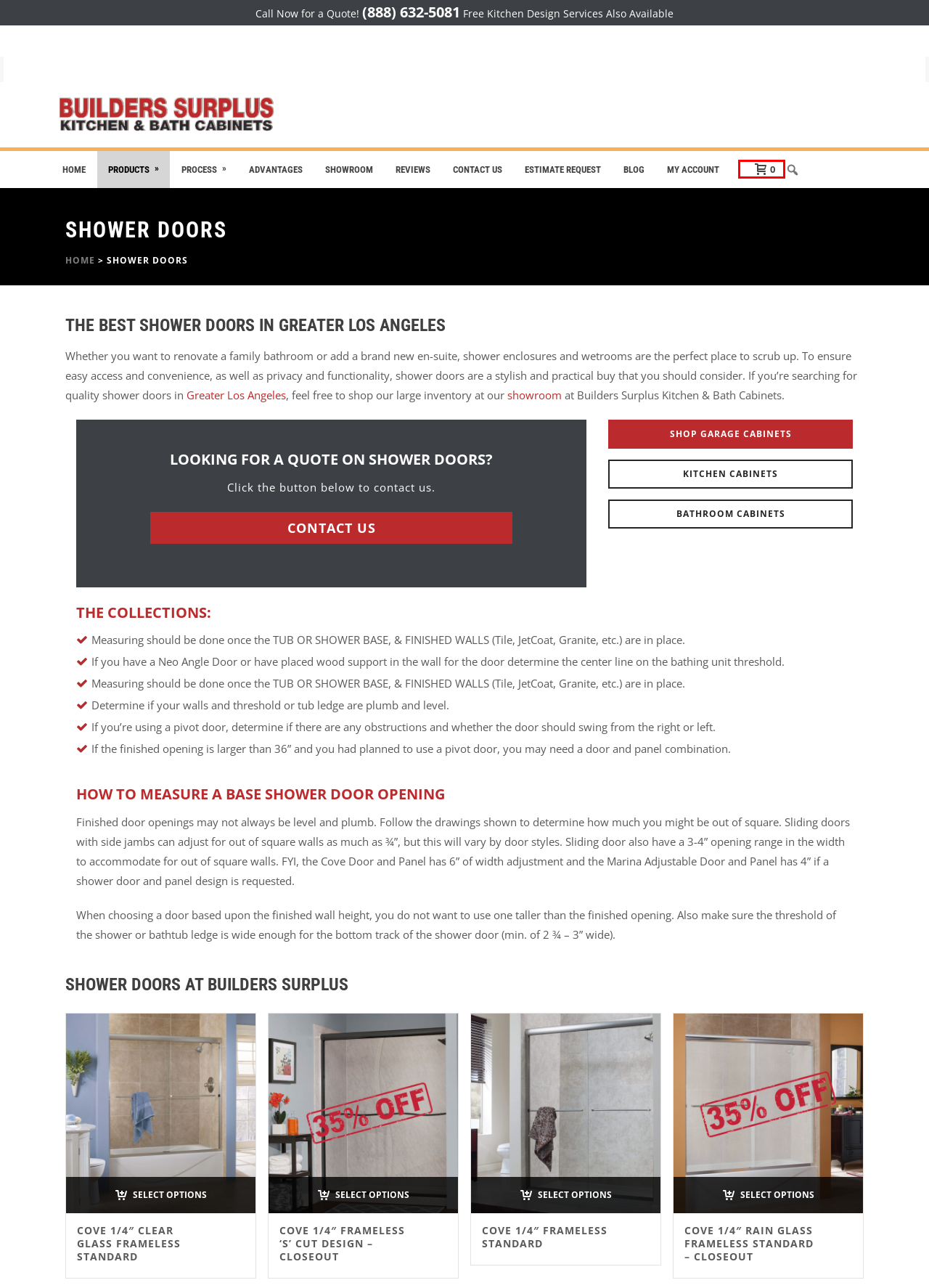Given a screenshot of a webpage with a red bounding box around an element, choose the most appropriate webpage description for the new page displayed after clicking the element within the bounding box. Here are the candidates:
A. All Reviews - Builders Surplus - Wholesale Kitchen and Bathroom Cabinets in Los Angeles California
B. Cart - Builders Surplus - Wholesale Kitchen and Bathroom Cabinets in Los Angeles California
C. Our Process | Cabinetry in LA & San Diego | Builders Surplus
D. Kitchen Cabinets | Large Selection | Builders Surplus
E. My Builders Surplus Account | Join Today at Builders Surplus
F. Cove 1/4" Frameless 'S' Cut Design | Shop Builders Surplus
G. Bath Vanity & Kitchen Cabinet Warehouse | Builders Surplus
H. Blog - Builders Surplus | Get Discounts at Builders Surplus

B